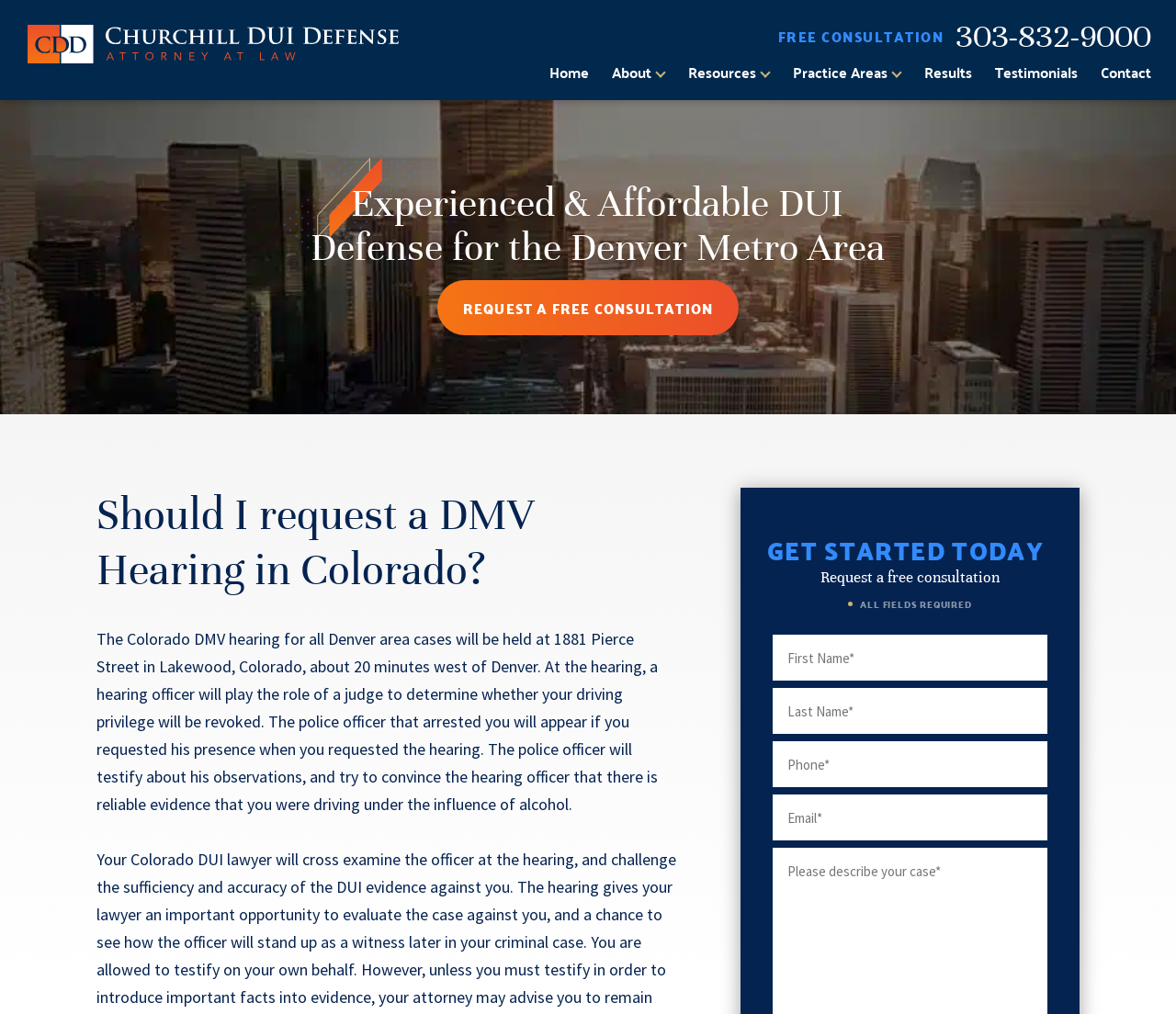Please reply to the following question using a single word or phrase: 
What is the role of the hearing officer at the DMV hearing?

Judge